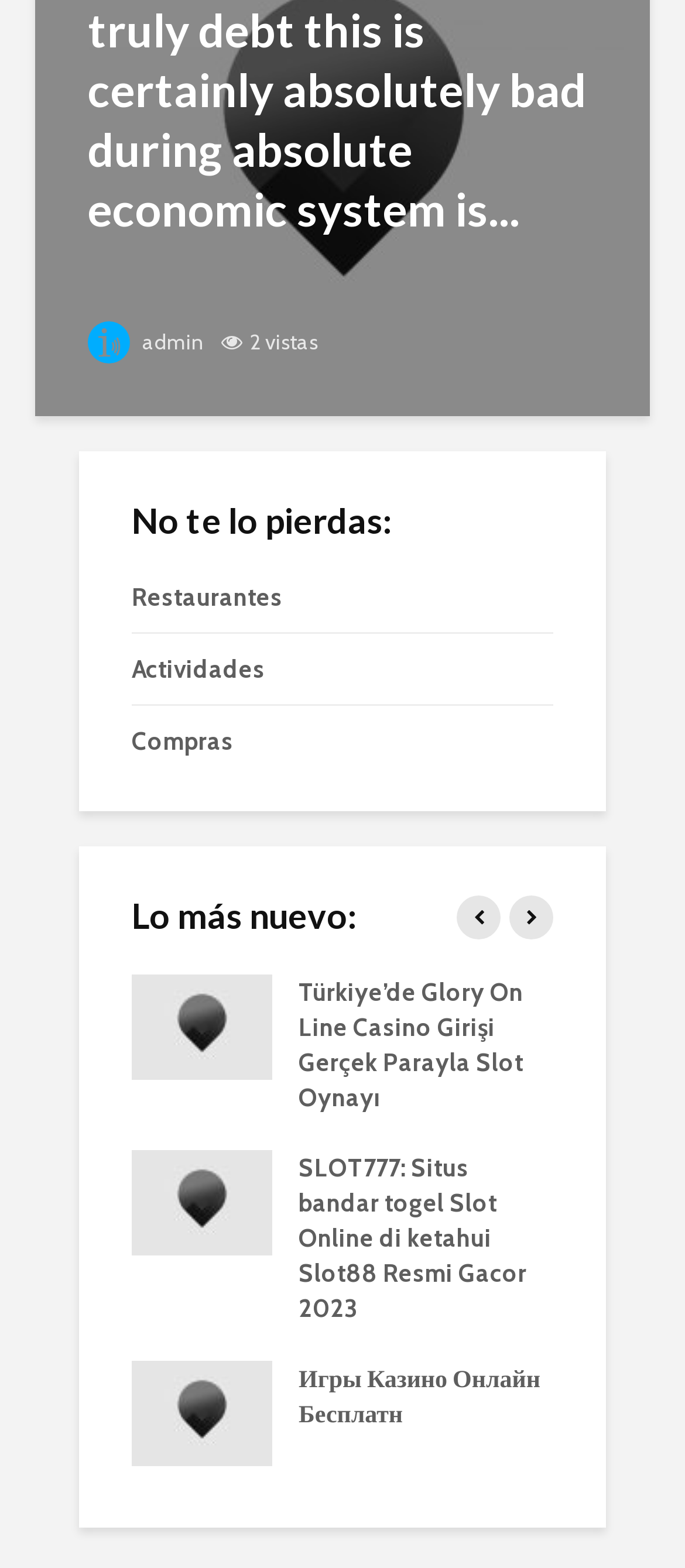What is above the 'No te lo pierdas:' heading?
Based on the screenshot, respond with a single word or phrase.

Avatar admin